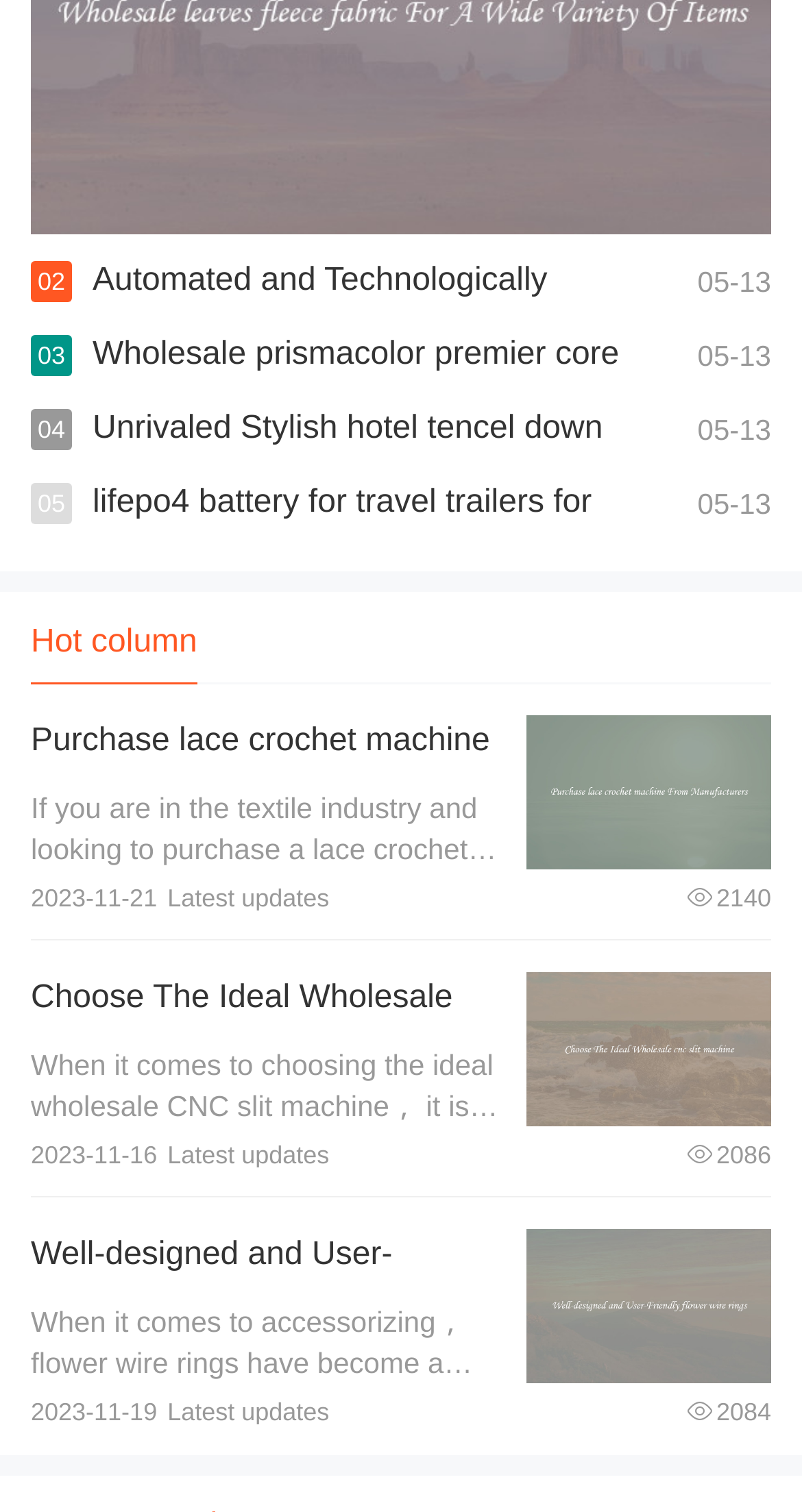Identify the bounding box coordinates of the specific part of the webpage to click to complete this instruction: "View details of Wholesale cnc slit machine".

[0.657, 0.643, 0.962, 0.745]